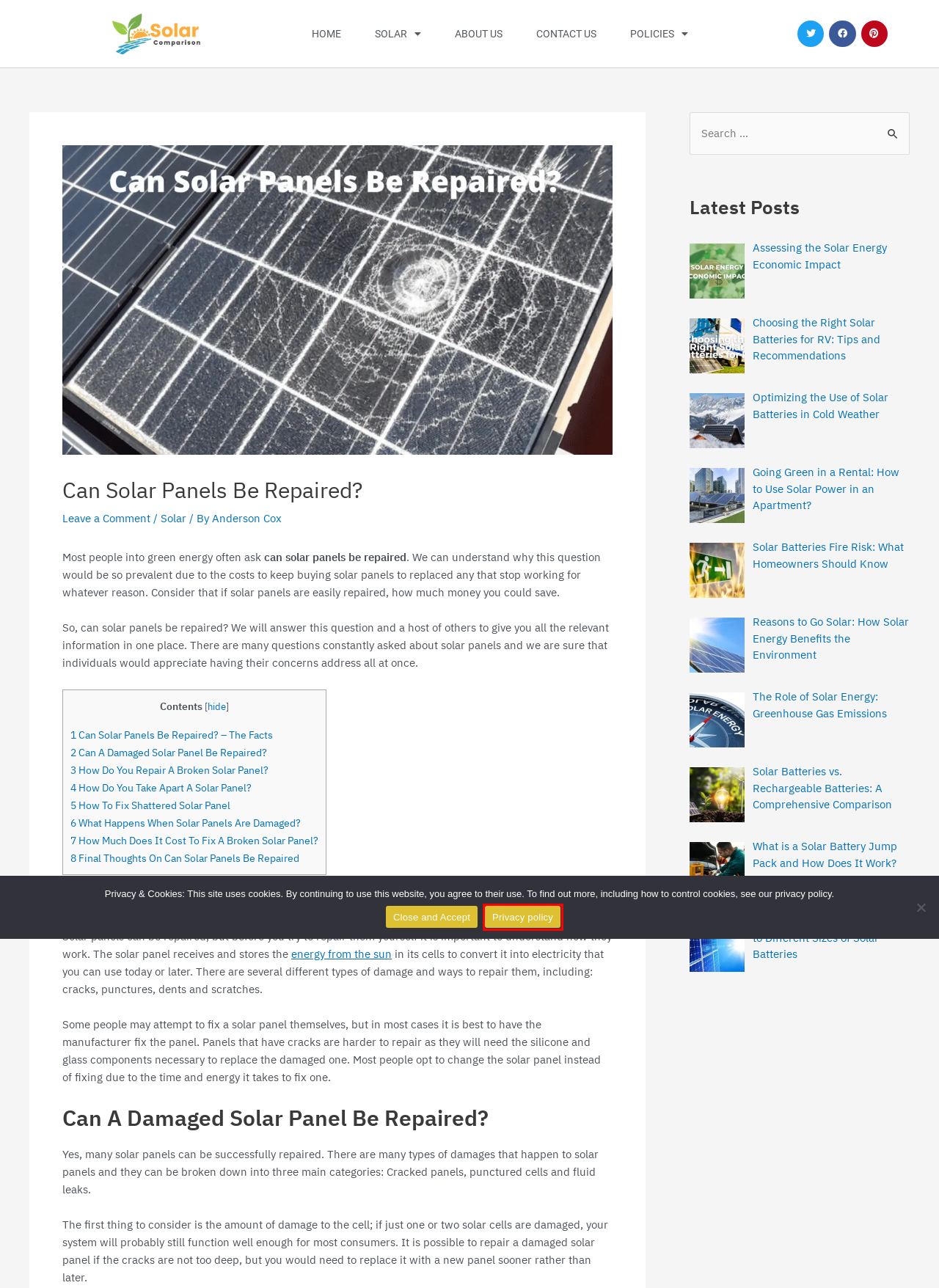Look at the screenshot of the webpage and find the element within the red bounding box. Choose the webpage description that best fits the new webpage that will appear after clicking the element. Here are the candidates:
A. Buy Green Power | doee
B. Solar – SolarComparison.net
C. Anderson Cox - SolarComparison.net
D. Solar Batteries vs. Rechargeable Batteries: A Comprehensive Comparison
E. Assessing the Solar Energy Economic Impact
F. Solar Comparison | Solar Power & Energy Blog
G. Going Green in a Rental: How to Use Solar Power in an Apartment?
H. Privacy Policy - SolarComparison.net

H